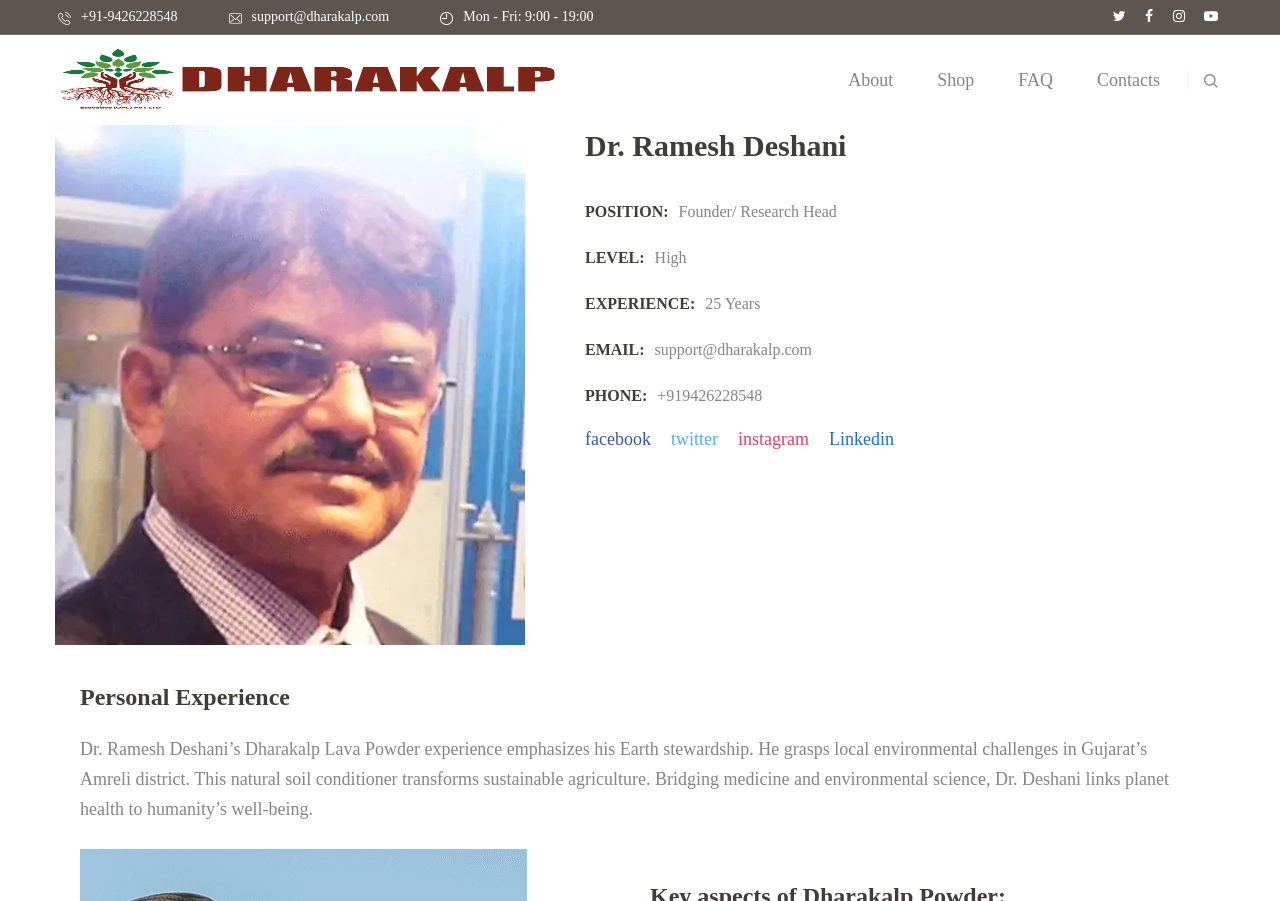Create a detailed narrative of the webpage’s visual and textual elements.

The webpage is about Dr. Ramesh Deshani, an individual committed to Earth stewardship and innovative solutions. At the top left corner, there is a phone icon, followed by a phone number, an email icon, and an email address. Next to these, there is a time icon with a text "Mon - Fri: 9:00 - 19:00" indicating the available hours. 

On the top right corner, there are social media links, including Facebook, Twitter, Instagram, and LinkedIn. Below these, there is a logo, which is also a link. 

The main content of the webpage is divided into two sections. The first section is about Dr. Ramesh Deshani's profile. It starts with a heading "Dr. Ramesh Deshani" followed by his position as Founder/Research Head, his level as High, and his experience of 25 years. His email address and phone number are also listed. 

The second section is about Dr. Deshani's personal experience. It starts with a heading "Personal Experience" followed by a paragraph describing his experience with Dharakalp Lava Powder, which emphasizes his commitment to Earth stewardship and sustainable agriculture. The text also mentions how he bridges medicine and environmental science to promote biodiversity and humanity's well-being.